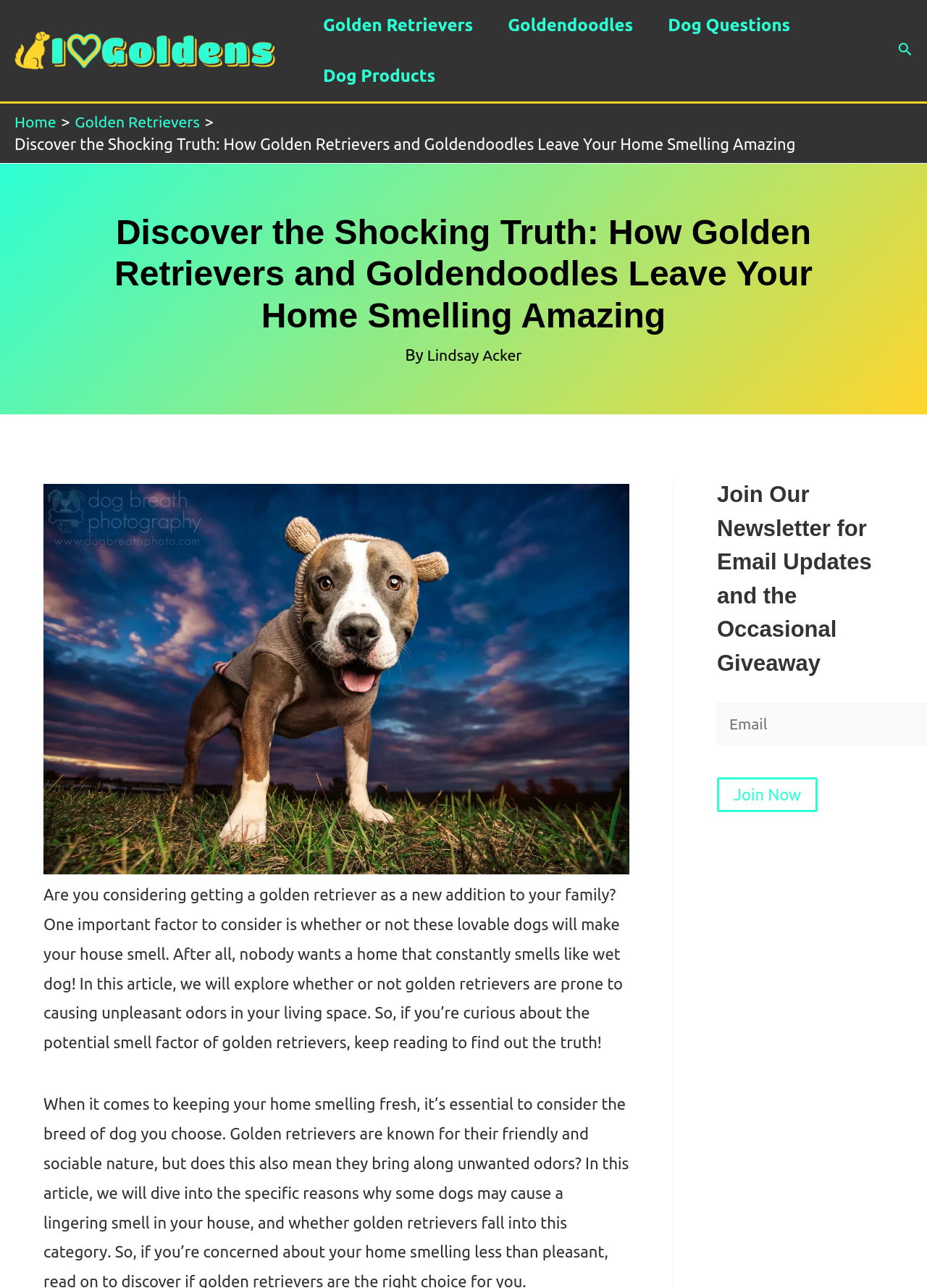Give a one-word or short phrase answer to the question: 
What is the topic of the article?

Golden Retrievers and smell